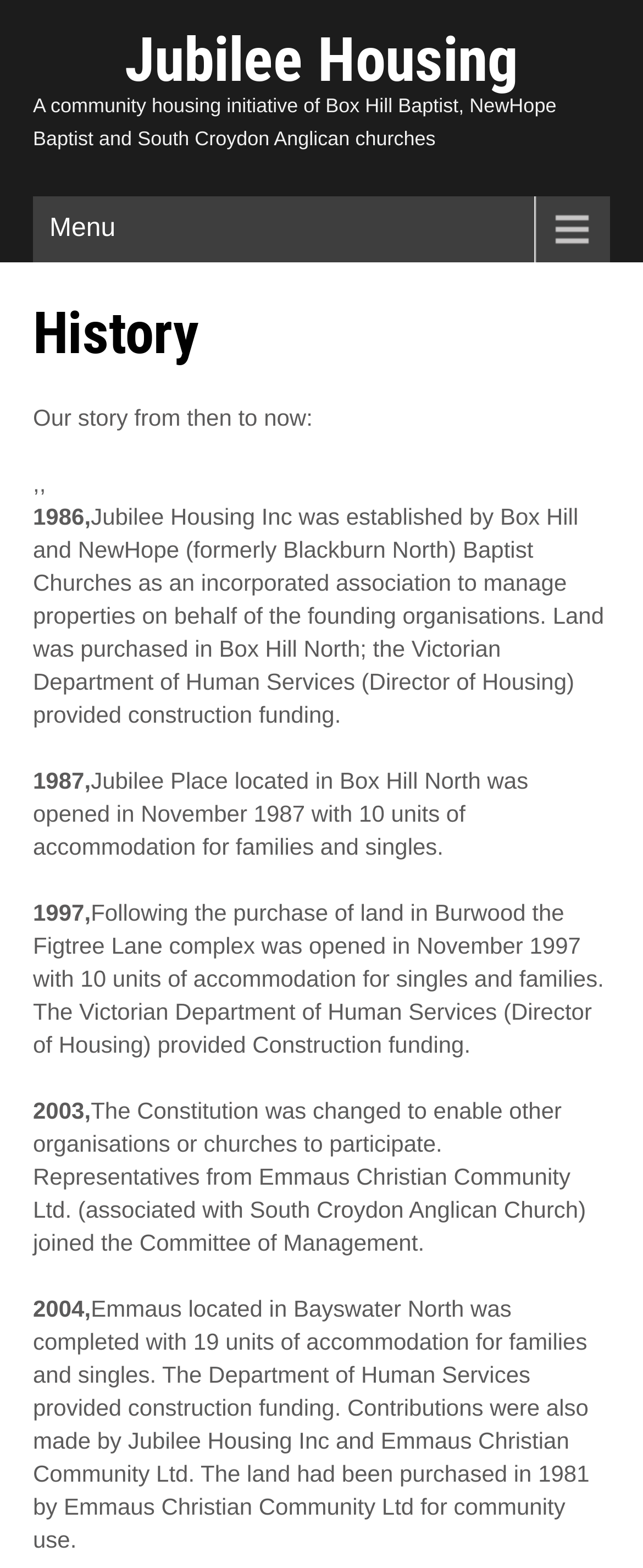Summarize the contents and layout of the webpage in detail.

The webpage is about the history of Jubilee Housing, a community housing initiative. At the top, there is a link to Jubilee Housing with a description of the organization, followed by a "Menu" link. Below these links, there is a heading that reads "History". 

The main content of the page is a series of paragraphs that describe the history of Jubilee Housing, starting from 1986 when it was established by Box Hill and NewHope Baptist Churches. The text is divided into sections, each with a year heading, such as "1986", "1987", "1997", and so on. 

The text describes the key events and milestones in the history of Jubilee Housing, including the purchase of land, the opening of new complexes, and changes to the organization's constitution. The text is arranged in a linear fashion, with each section building on the previous one to tell the story of Jubilee Housing's development over the years.